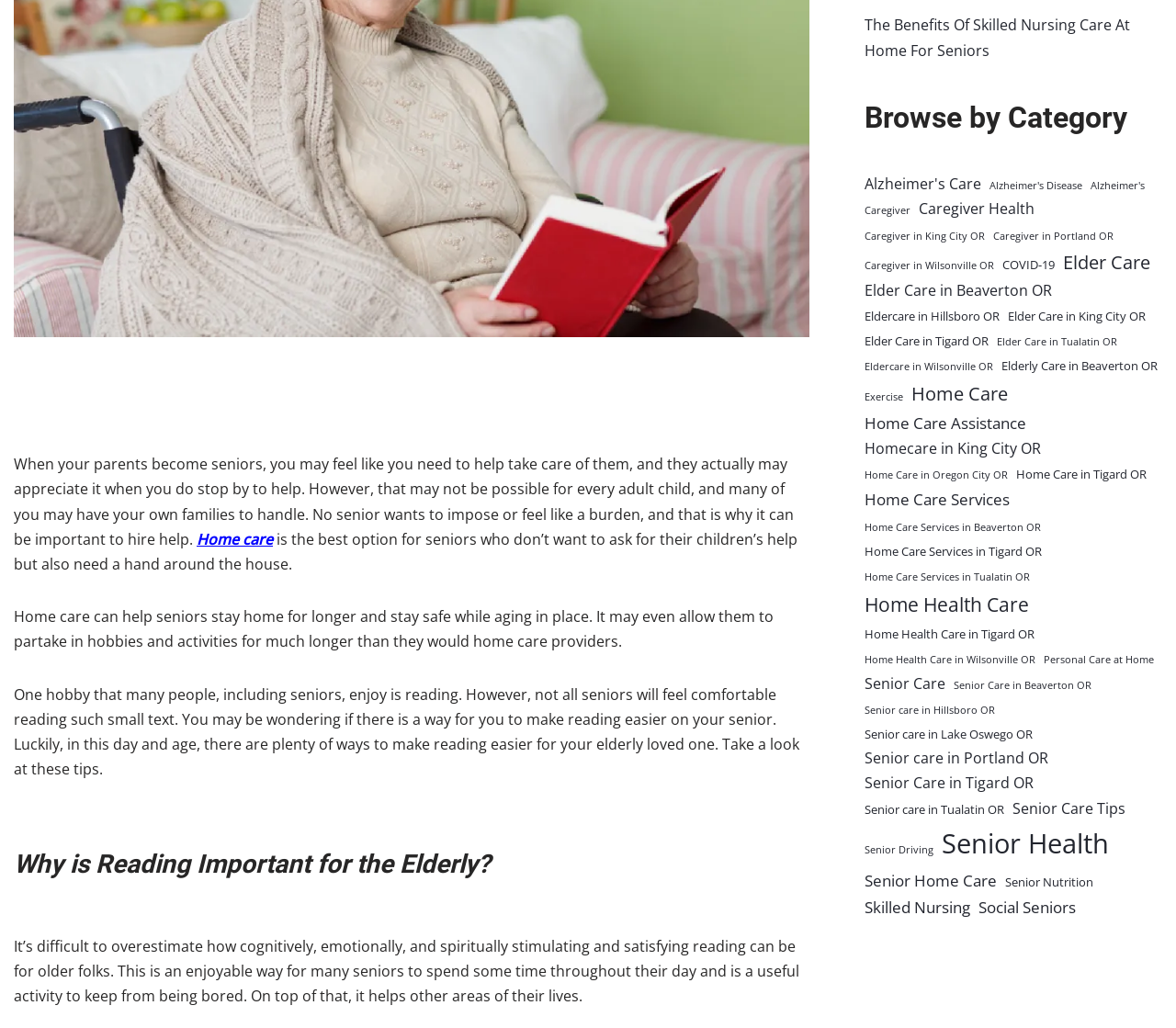Based on the element description "Senior Care in Tigard OR", predict the bounding box coordinates of the UI element.

[0.735, 0.75, 0.879, 0.774]